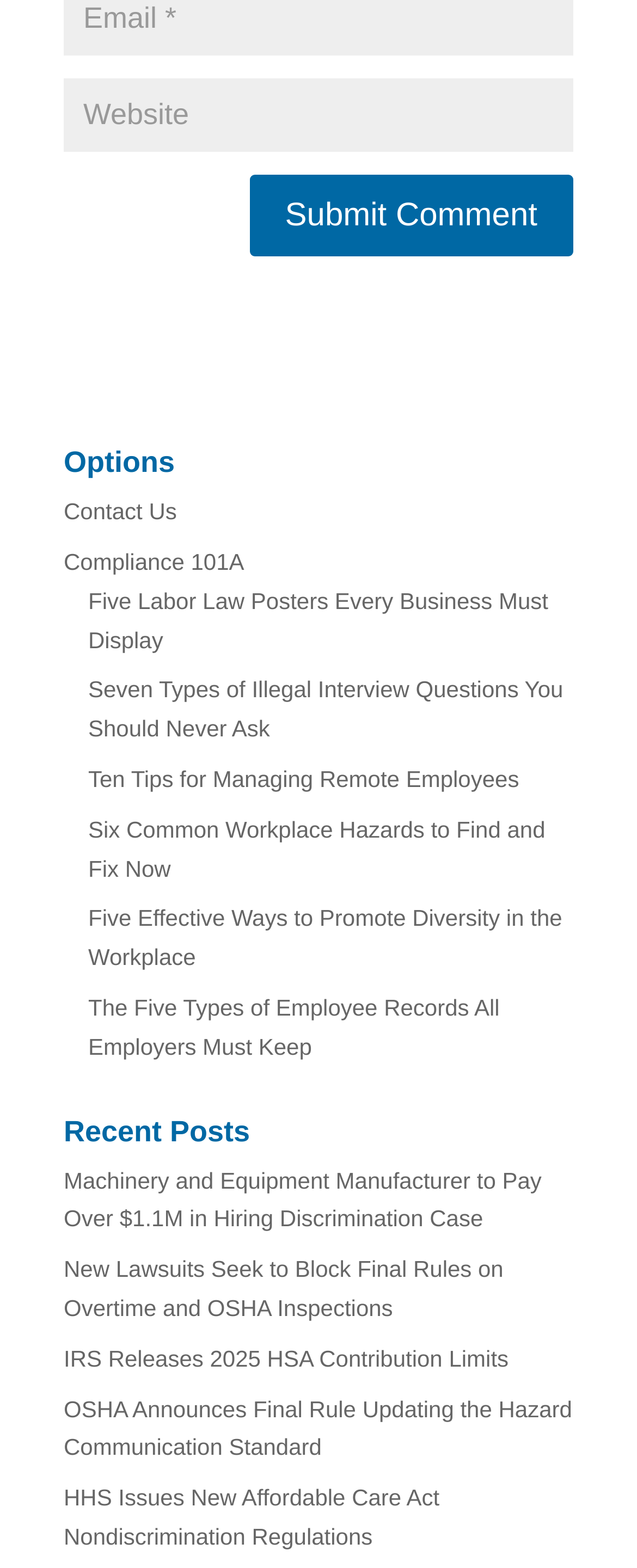Given the description "WEBSITES & ONLINE", provide the bounding box coordinates of the corresponding UI element.

None